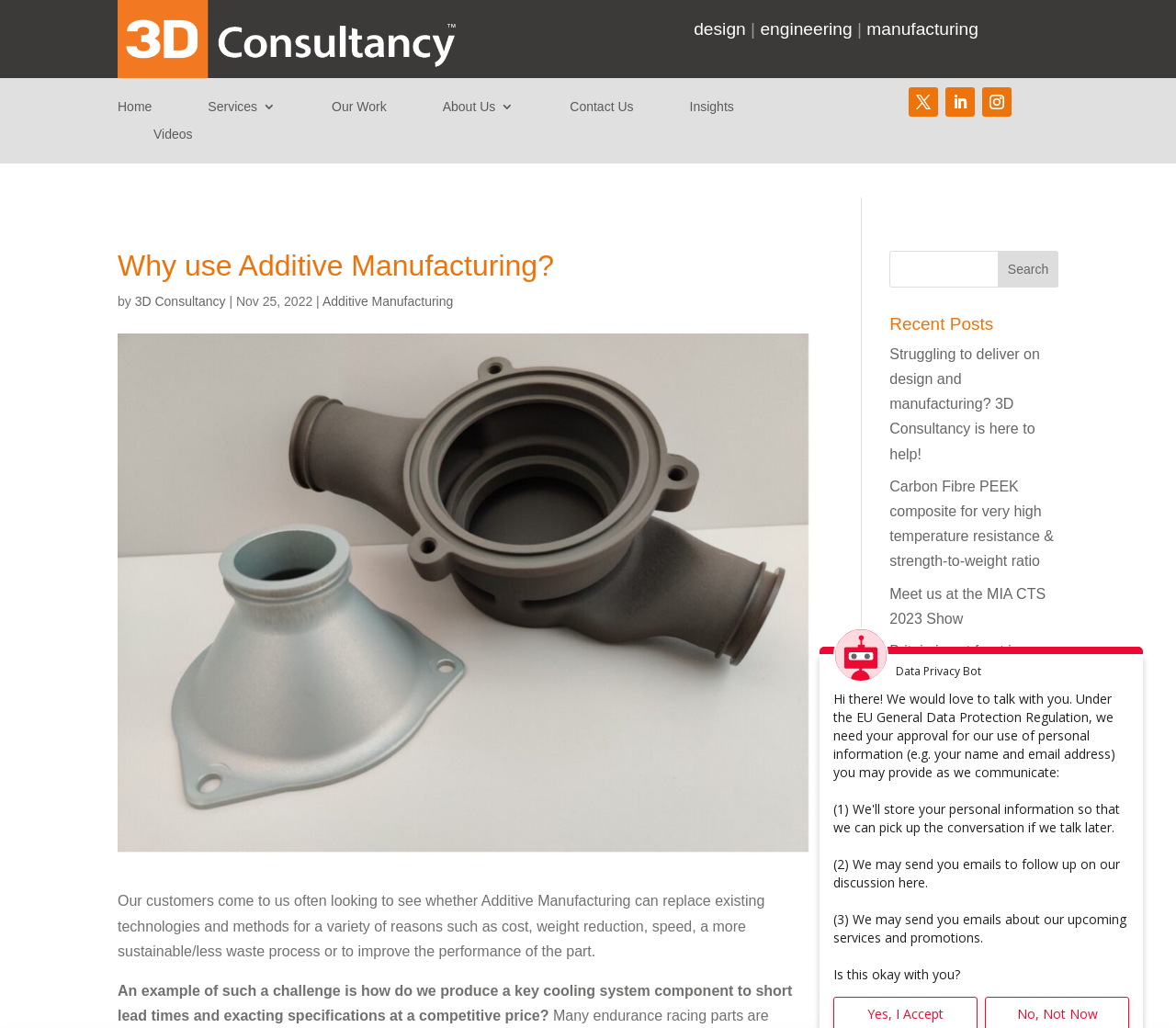Indicate the bounding box coordinates of the element that must be clicked to execute the instruction: "Learn more about Additive Manufacturing". The coordinates should be given as four float numbers between 0 and 1, i.e., [left, top, right, bottom].

[0.274, 0.286, 0.385, 0.3]